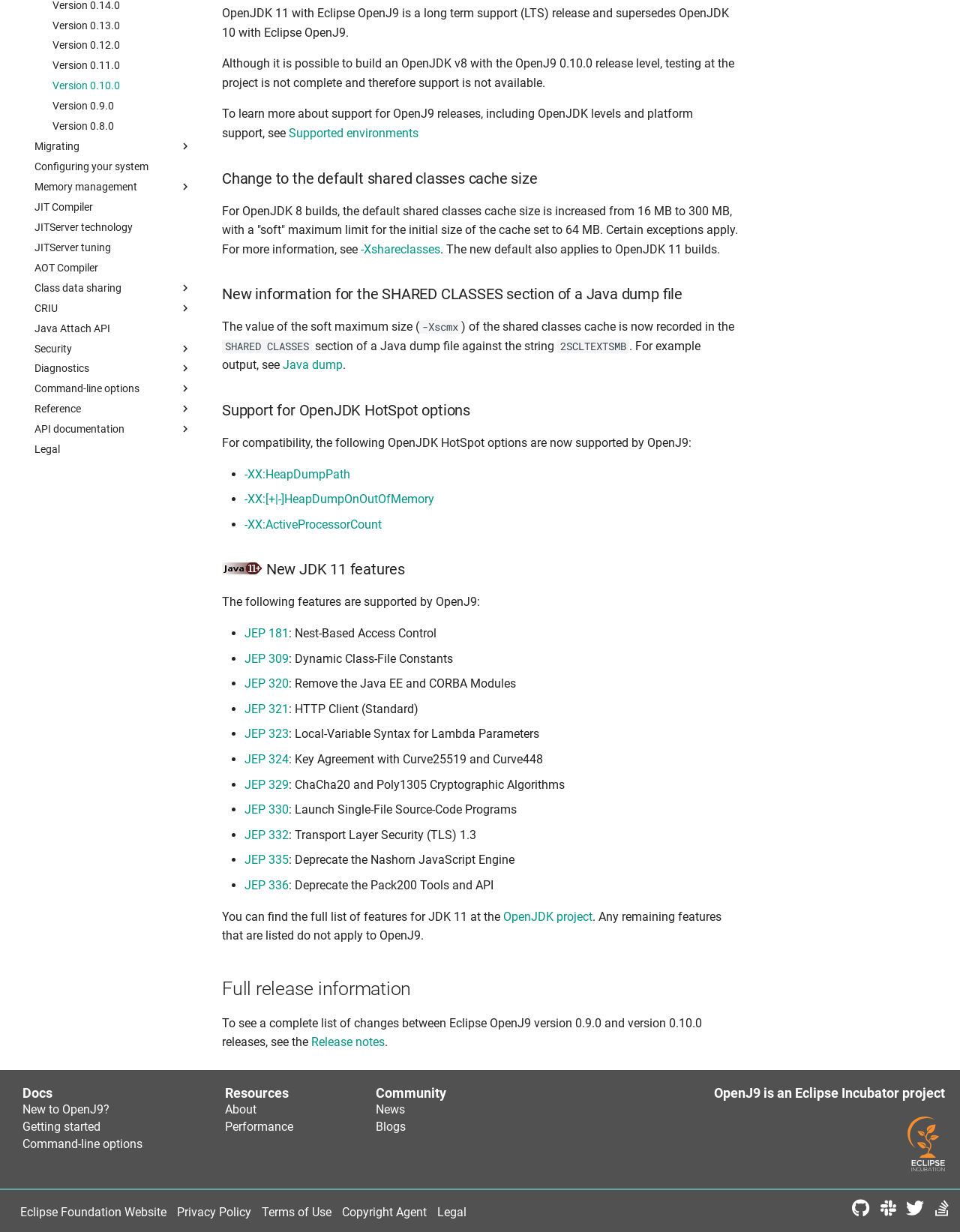Please specify the bounding box coordinates in the format (top-left x, top-left y, bottom-right x, bottom-right y), with all values as floating point numbers between 0 and 1. Identify the bounding box of the UI element described by: Supported environments

[0.301, 0.102, 0.436, 0.114]